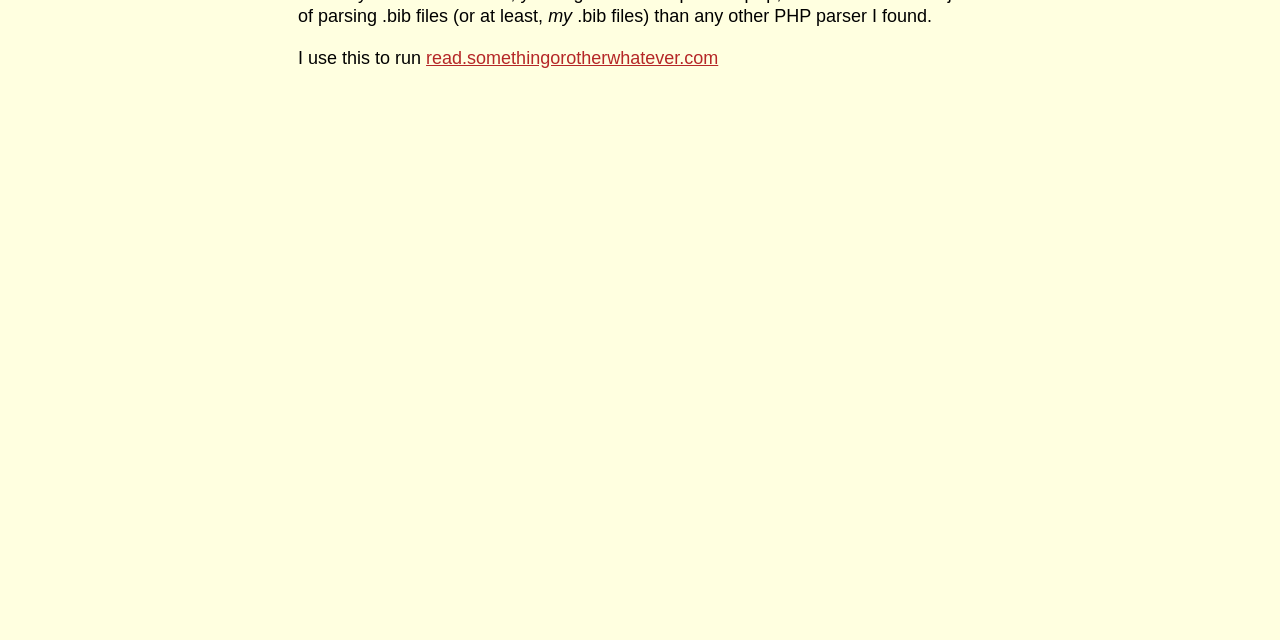Identify the bounding box coordinates for the UI element described as: "read.somethingorotherwhatever.com". The coordinates should be provided as four floats between 0 and 1: [left, top, right, bottom].

[0.333, 0.074, 0.561, 0.106]